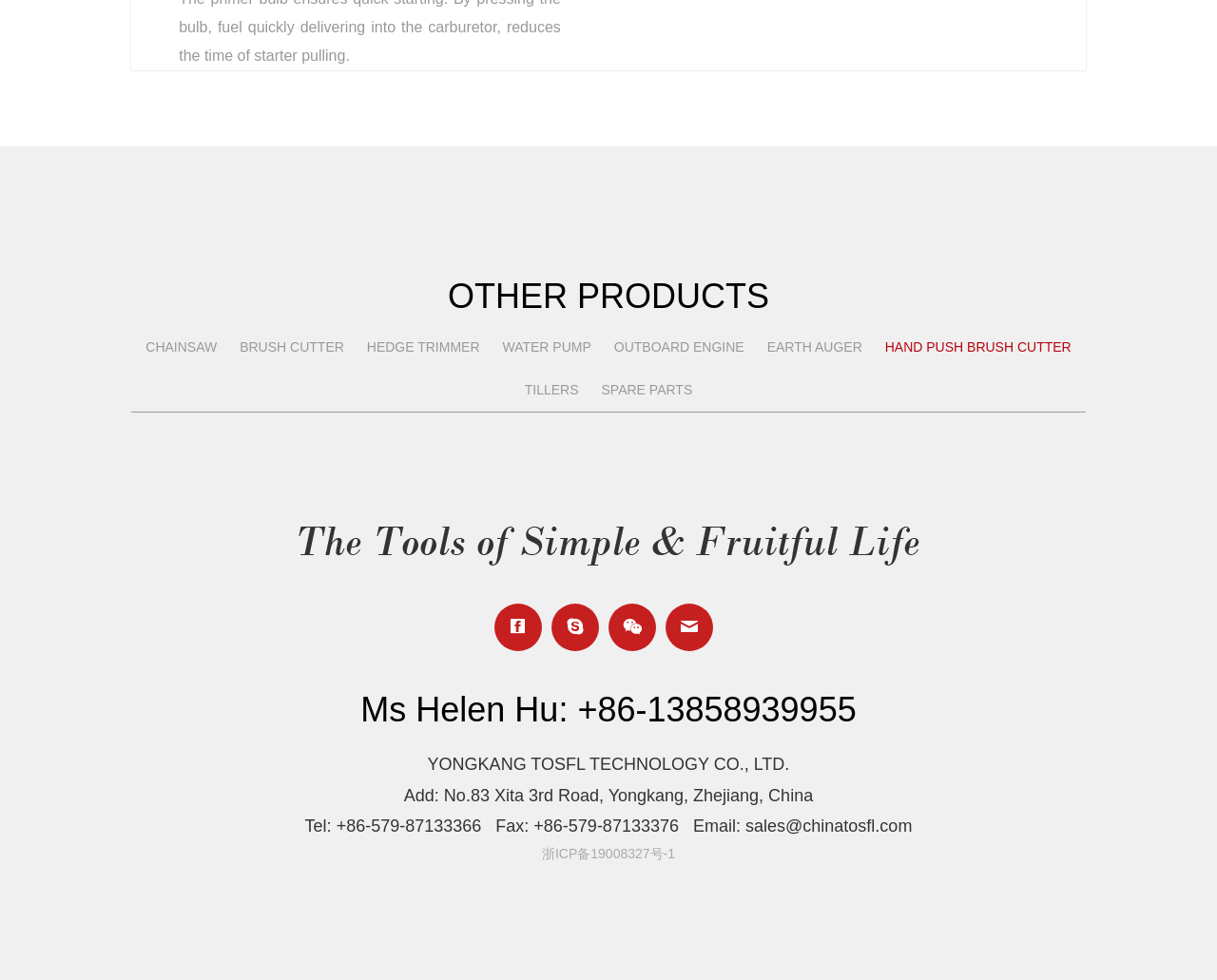Determine the bounding box coordinates for the UI element described. Format the coordinates as (top-left x, top-left y, bottom-right x, bottom-right y) and ensure all values are between 0 and 1. Element description: 浙ICP备19008327号-1

[0.445, 0.863, 0.555, 0.878]